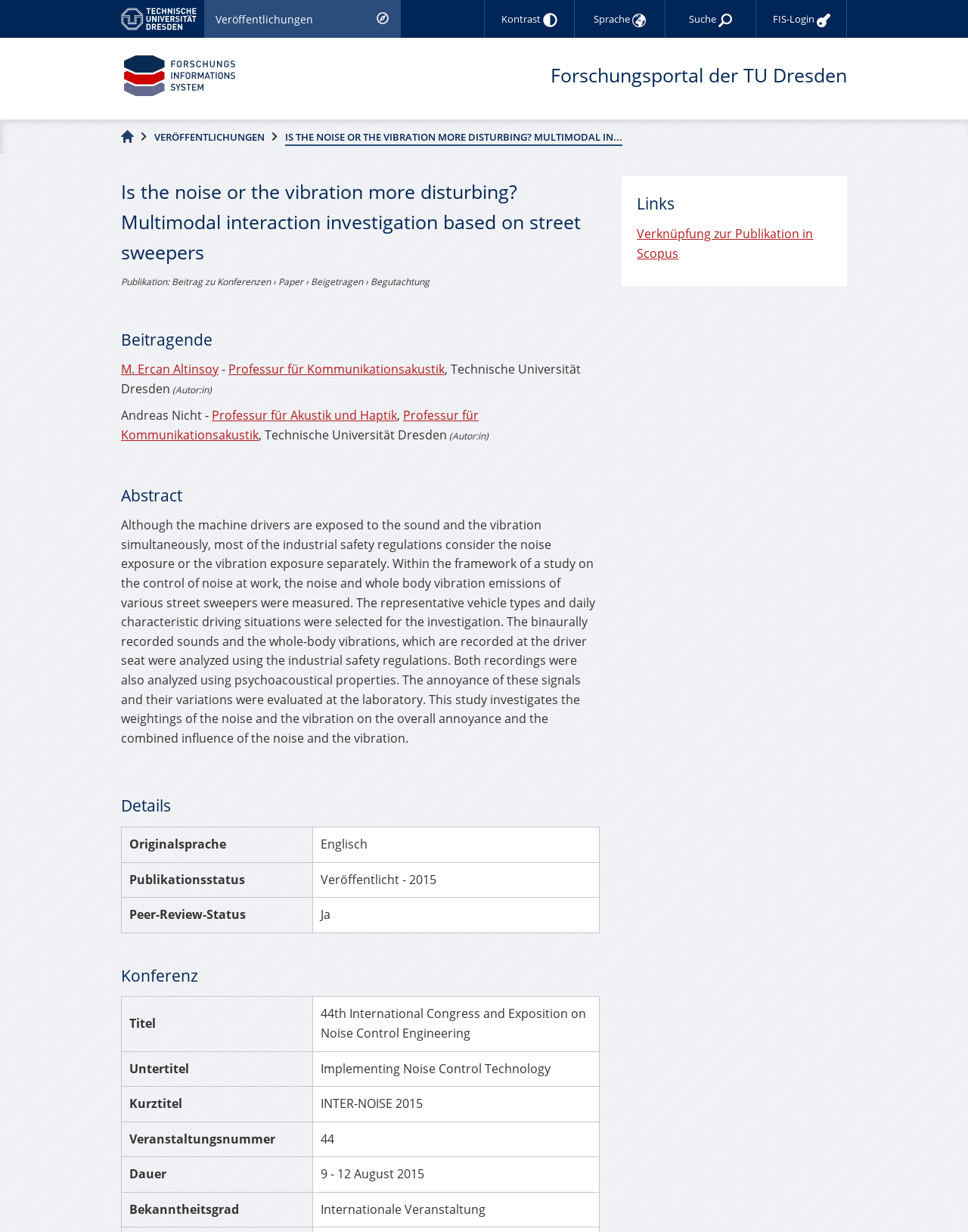Carefully examine the image and provide an in-depth answer to the question: What is the language of the publication?

The language of the publication can be found in the table 'Details' where it lists 'Originalsprache' as 'Englisch' which means English.